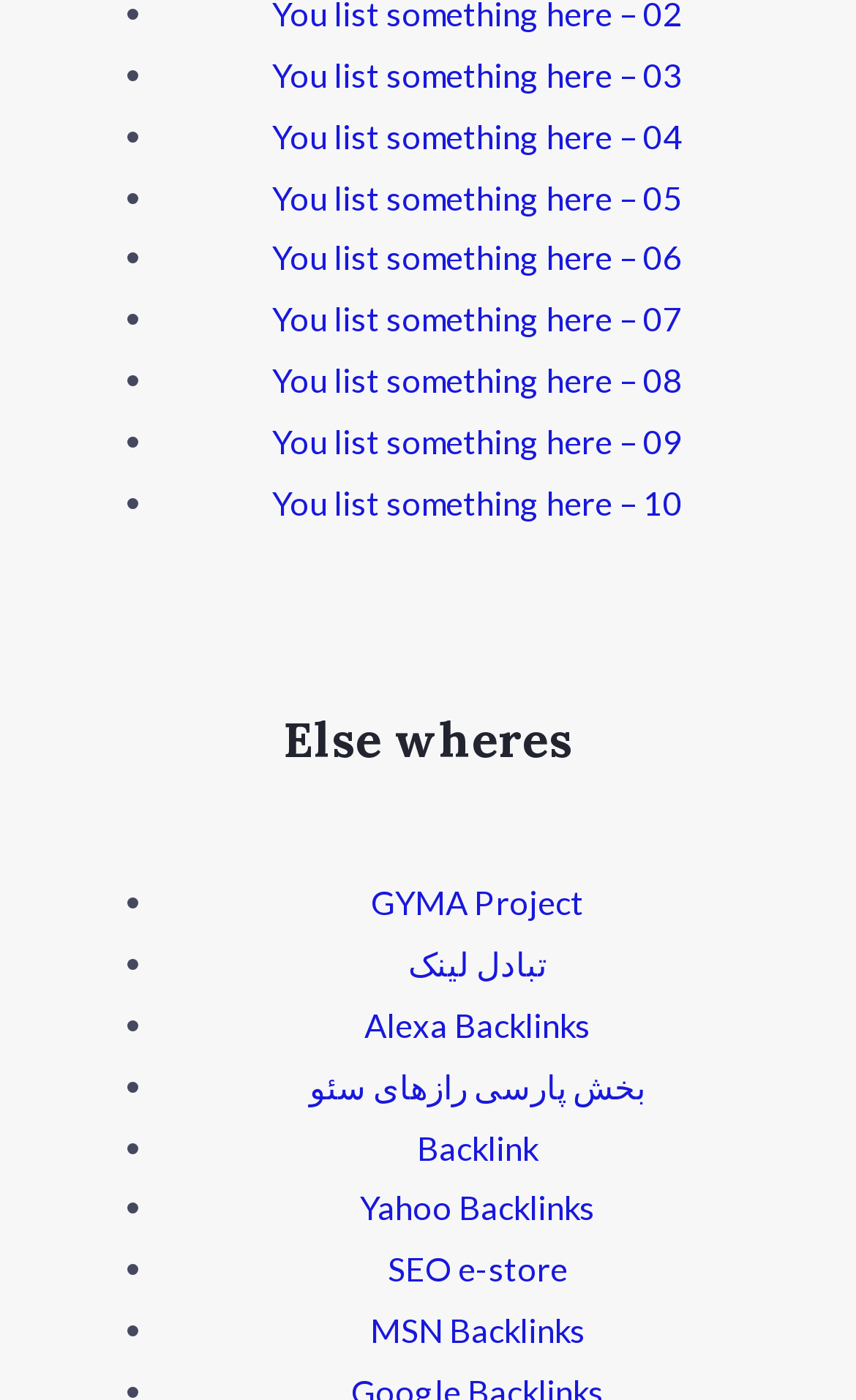Indicate the bounding box coordinates of the clickable region to achieve the following instruction: "visit our Twitter page."

None